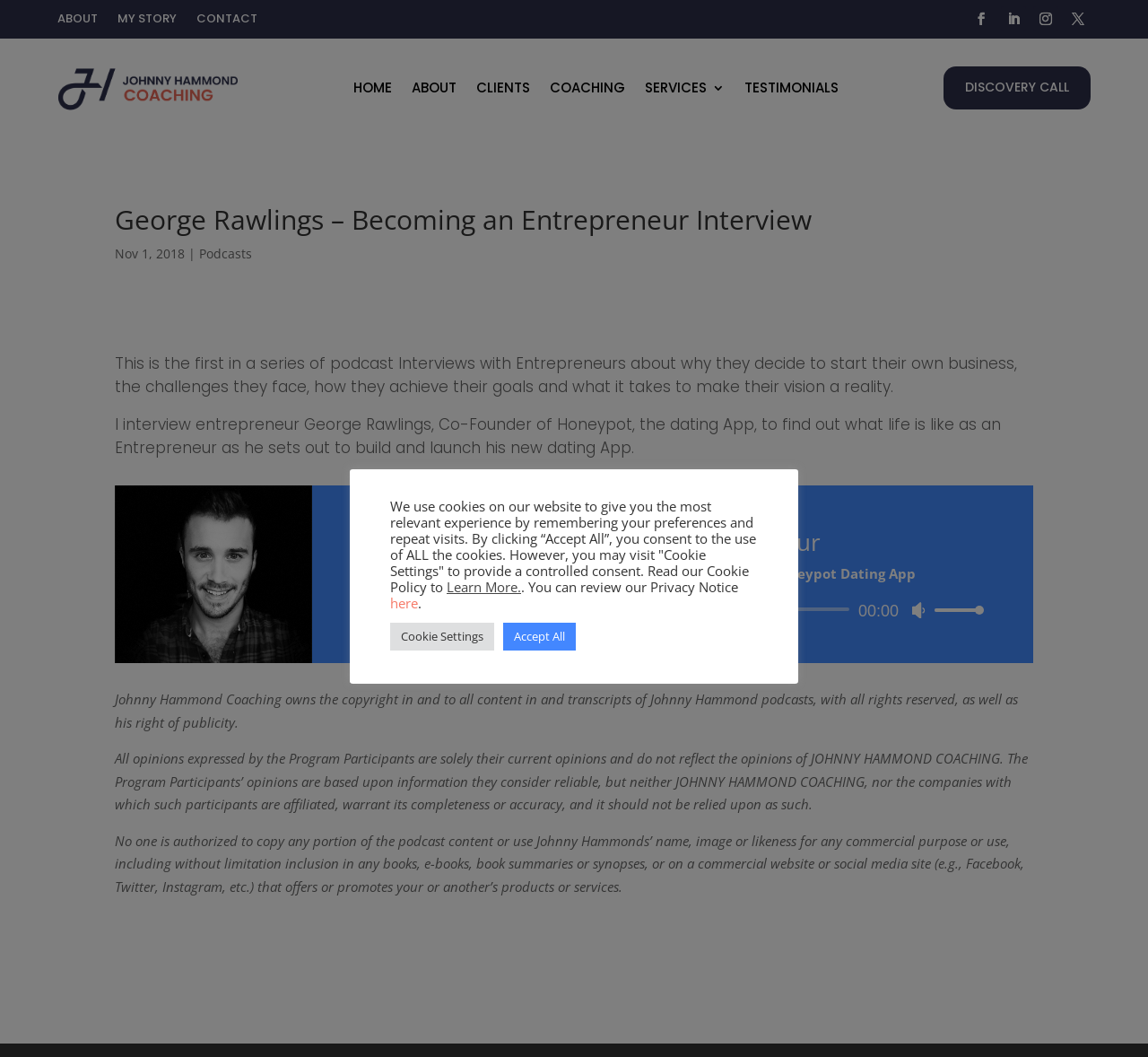Determine the bounding box coordinates of the section I need to click to execute the following instruction: "Click the CONTACT link". Provide the coordinates as four float numbers between 0 and 1, i.e., [left, top, right, bottom].

[0.171, 0.012, 0.224, 0.031]